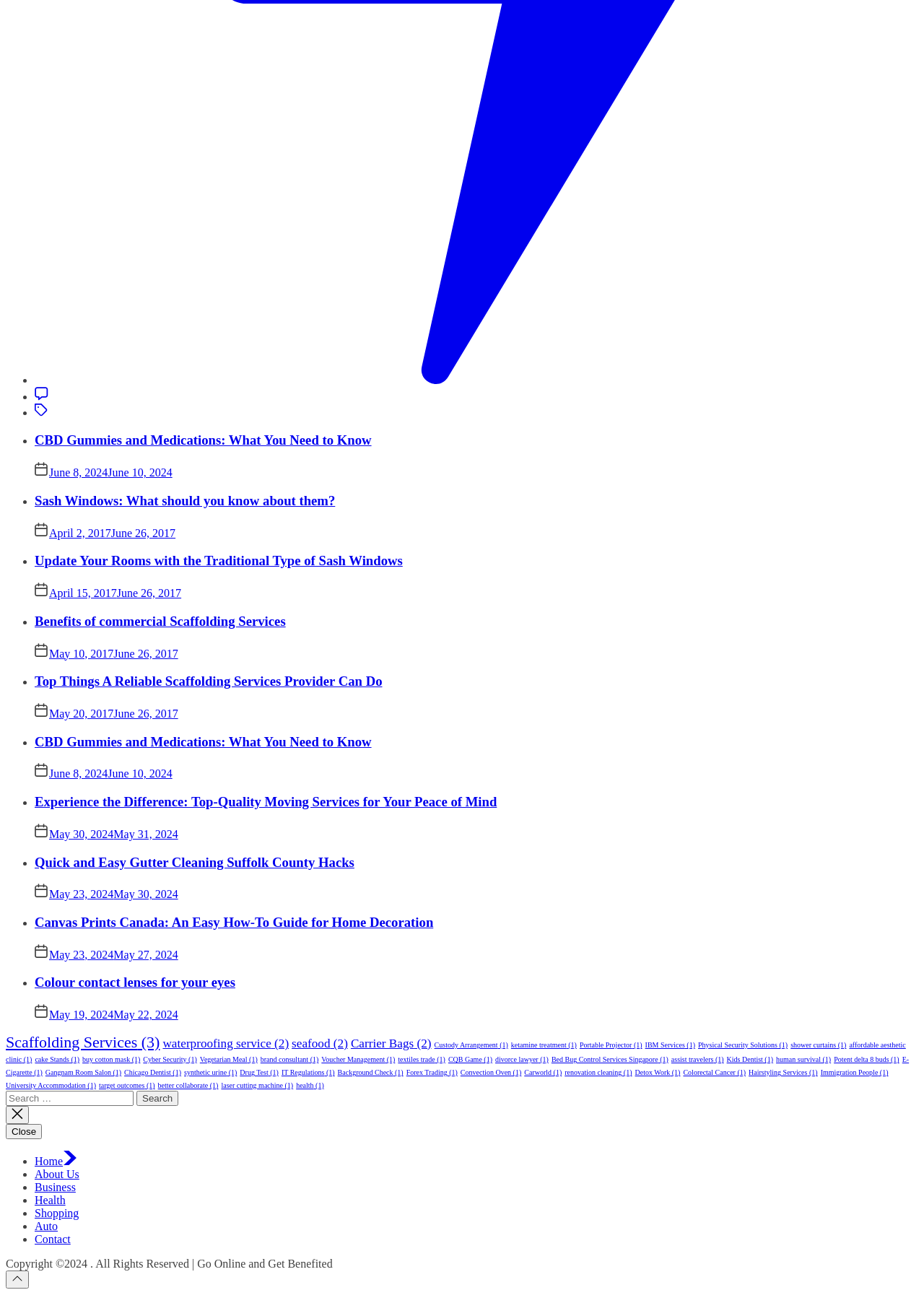Specify the bounding box coordinates (top-left x, top-left y, bottom-right x, bottom-right y) of the UI element in the screenshot that matches this description: Contact

[0.038, 0.956, 0.076, 0.965]